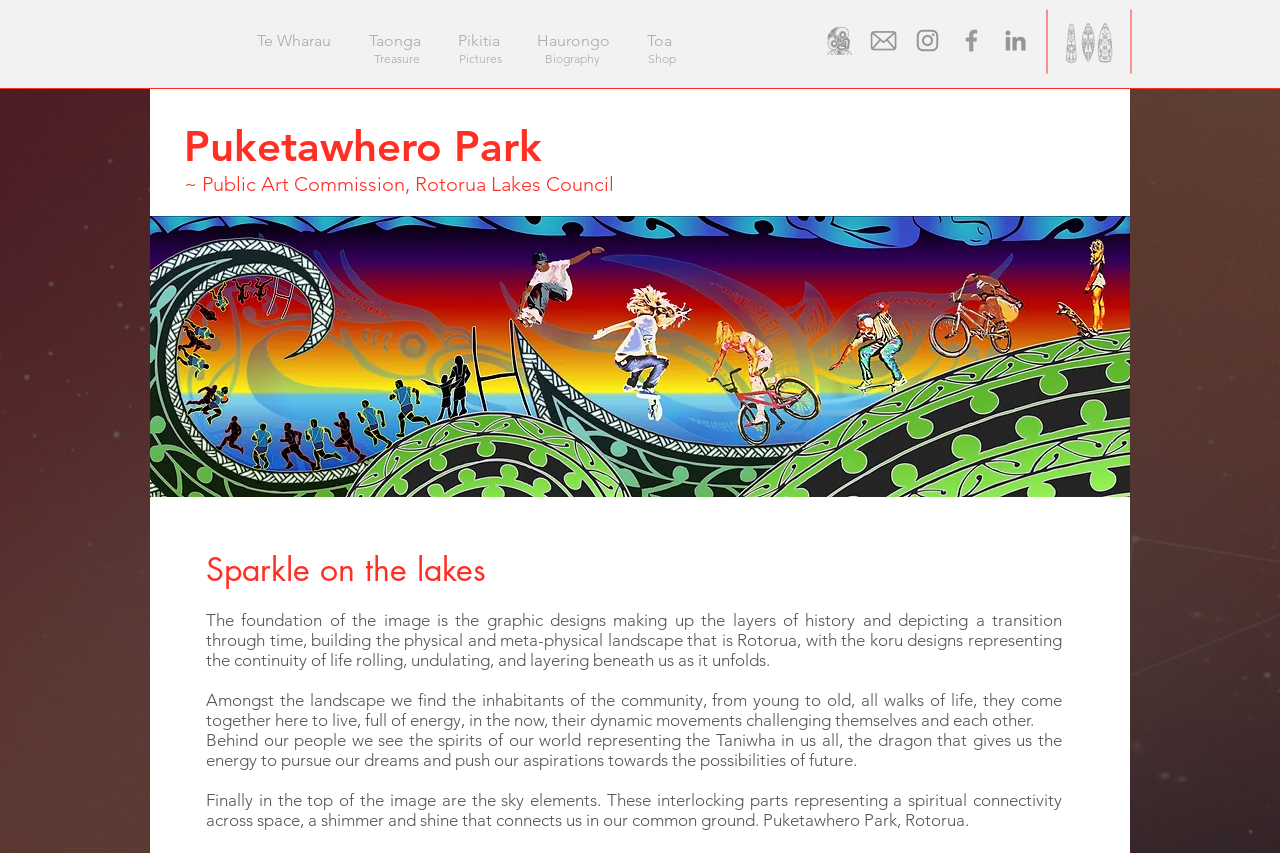Generate a comprehensive description of the webpage.

The webpage is about Sparkle On The Lakes, a digital mural located in Puketawhero Park, Rotorua, New Zealand. At the top left, there is a link to "Joe Te Wharau Art & Design" accompanied by an image. To the right, there is a navigation menu with links to "Te Wharau", "Taonga", "Pikitia", "Haurongo", and "Toa".

Below the navigation menu, there are four static text elements: "Treasure", "Pictures", "Biography", and "Shop", arranged horizontally. 

On the right side of the page, there is a social bar with links to "Tiki", "Contact", "IG", "FB", and "LinkedIn", each accompanied by an image. Below the social bar, there is an image link to "joeicon_3.png".

The main content of the page is divided into sections. The first section has a heading "Puketawhero Park" followed by a subheading "~ Public Art Commission, Rotorua Lakes Council". Below this, there is a large image of a Maori graphic mural in a Rotorua sports complex.

The next section has a heading "Sparkle on the lakes" followed by a descriptive text about the digital mural. The text is divided into four paragraphs, each describing a different aspect of the mural, including the foundation of the image, the inhabitants of the community, the spirits of the world, and the sky elements.